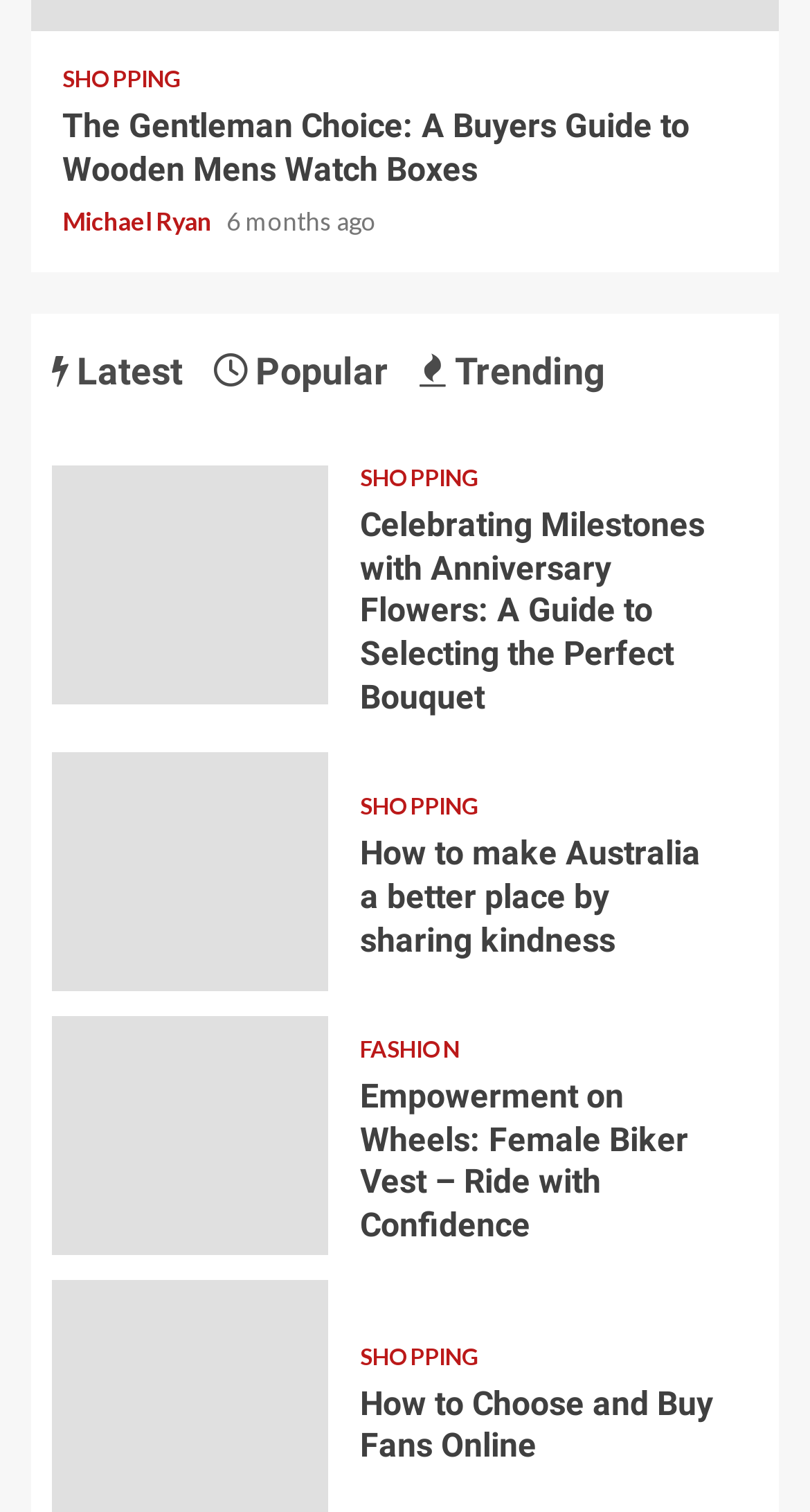Respond with a single word or short phrase to the following question: 
How many tabs are available in the tablist?

4